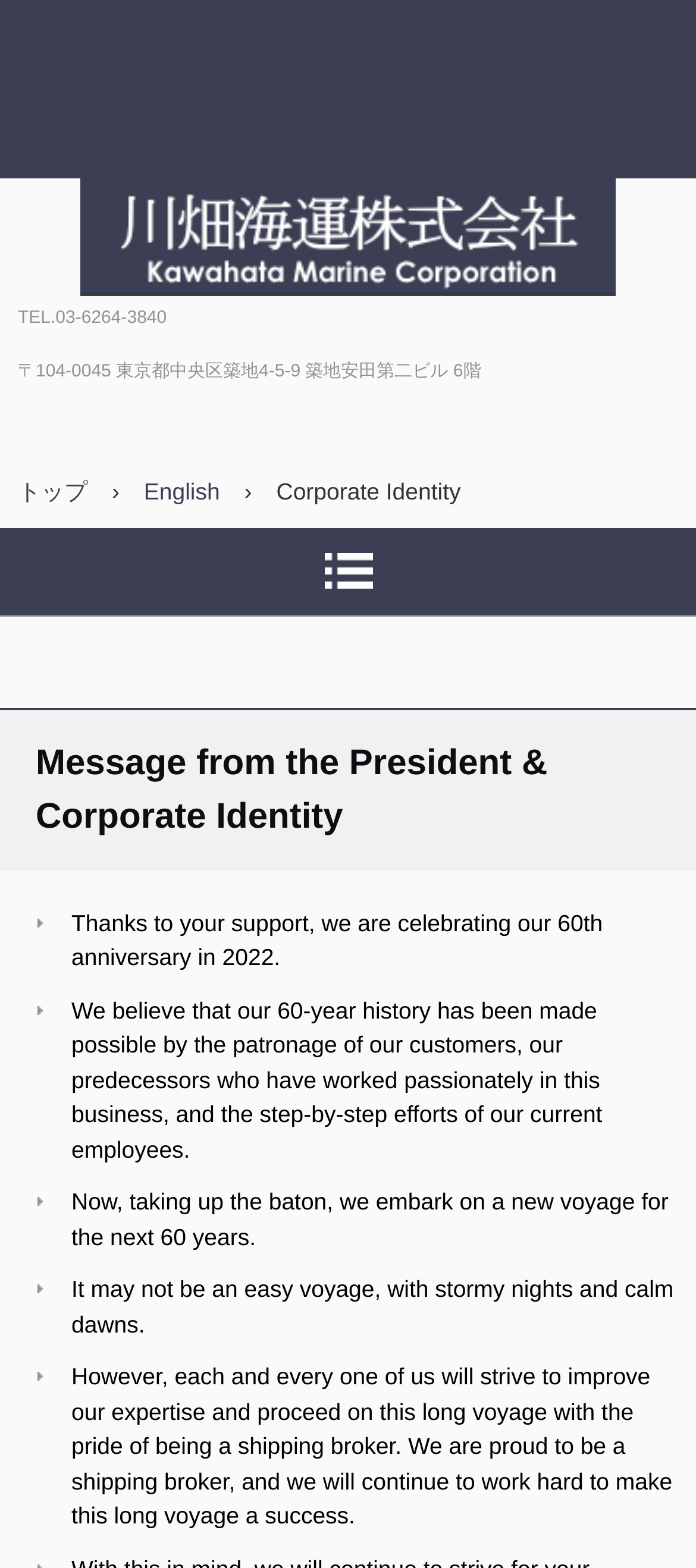Give a one-word or phrase response to the following question: What is the company's address?

〒104-0045 東京都中央区築地4-5-9 築地安田第二ビル 6階